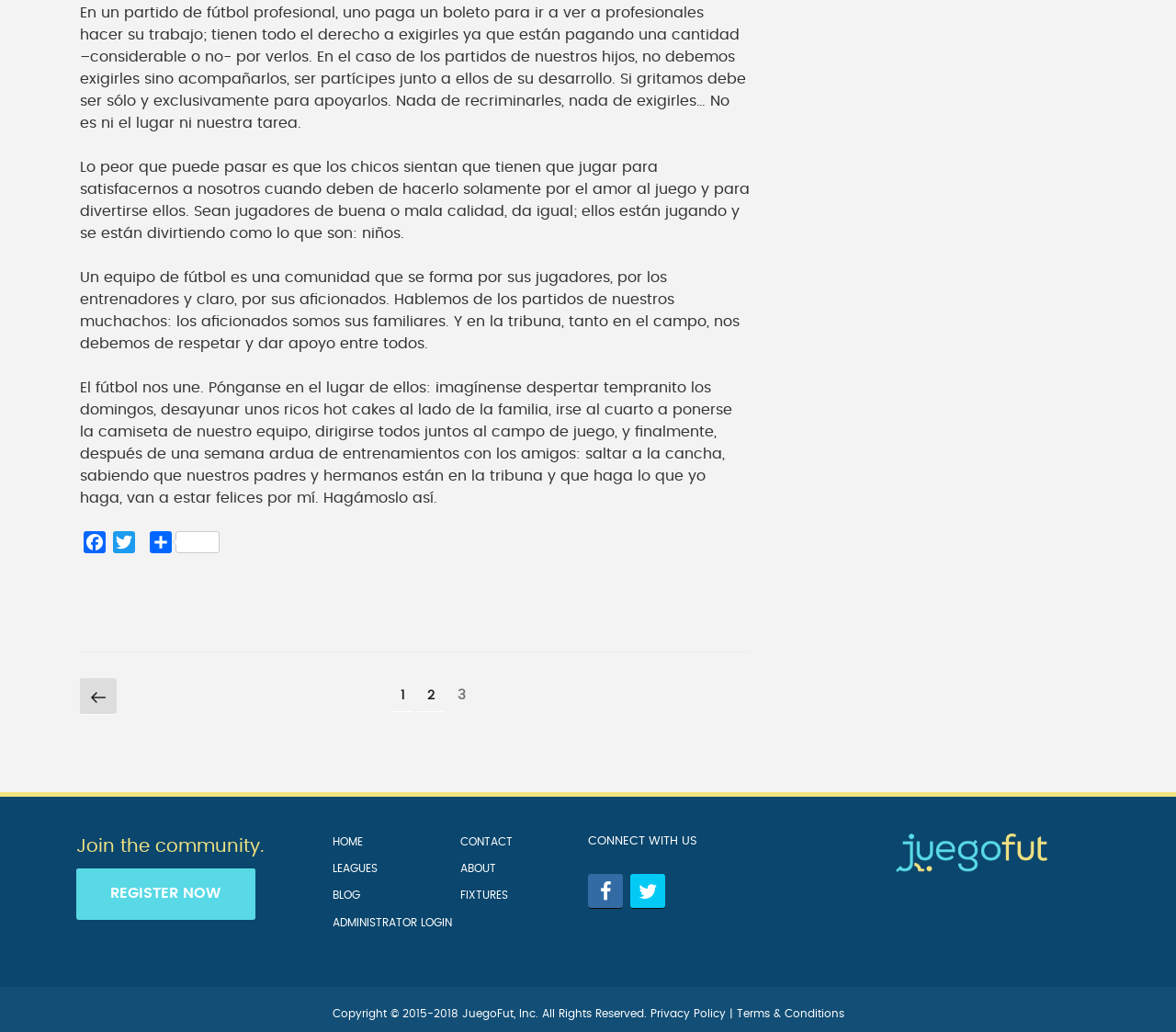Identify the bounding box for the UI element described as: "Facebook". Ensure the coordinates are four float numbers between 0 and 1, formatted as [left, top, right, bottom].

[0.068, 0.515, 0.093, 0.543]